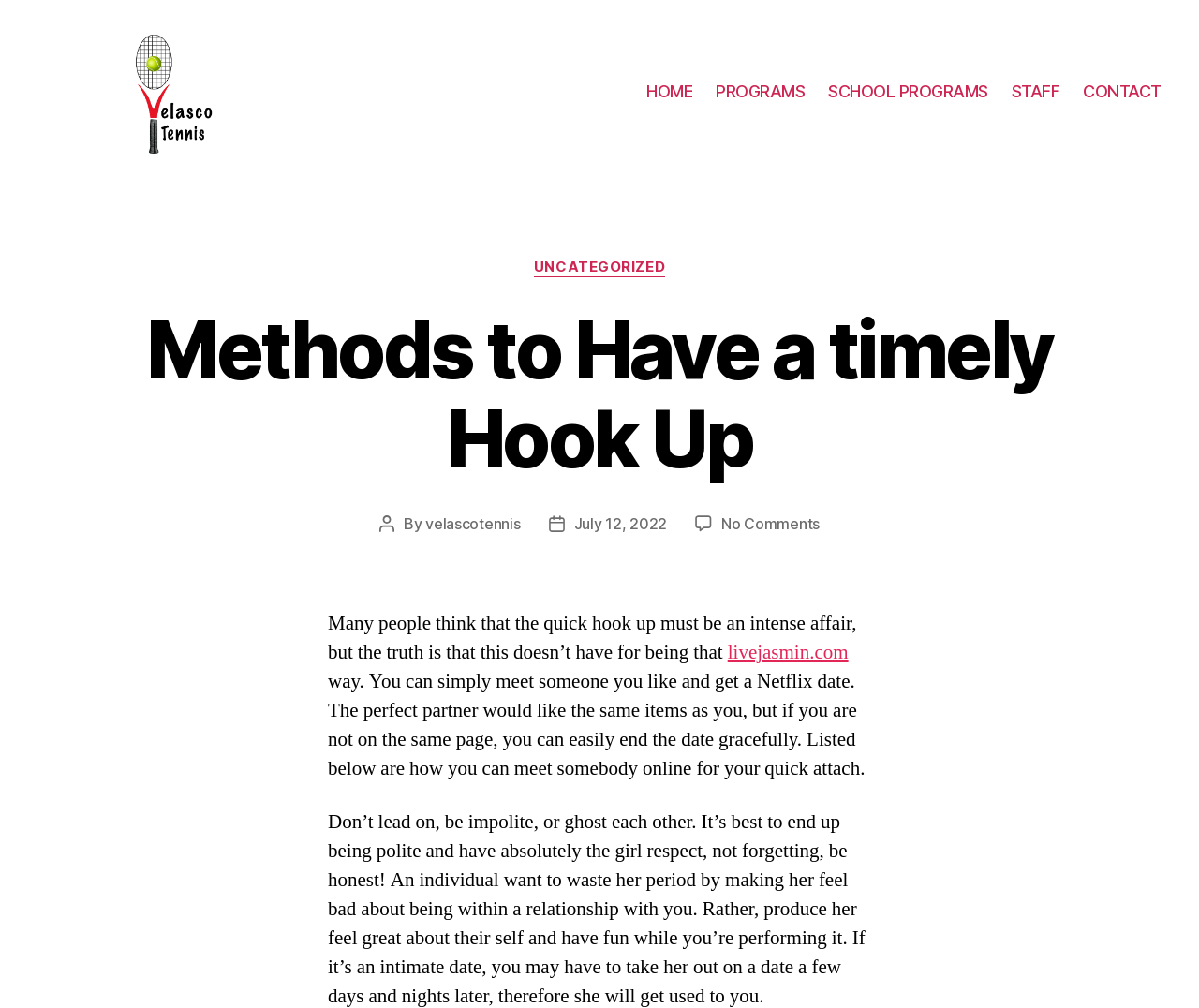What is the date of the article?
Answer with a single word or phrase, using the screenshot for reference.

July 12, 2022